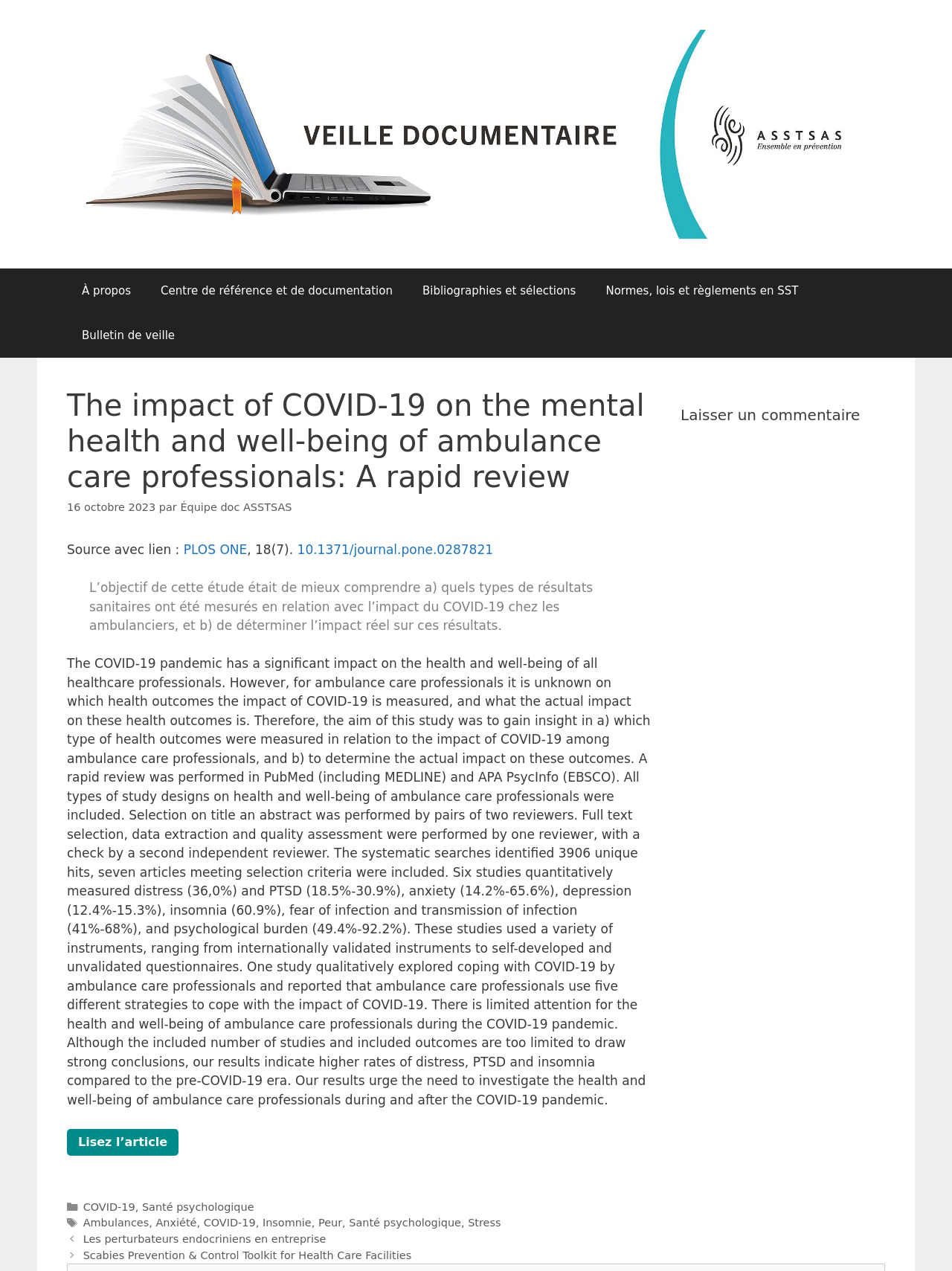Specify the bounding box coordinates of the element's area that should be clicked to execute the given instruction: "Visit the Centre de référence et de documentation". The coordinates should be four float numbers between 0 and 1, i.e., [left, top, right, bottom].

[0.153, 0.211, 0.428, 0.246]